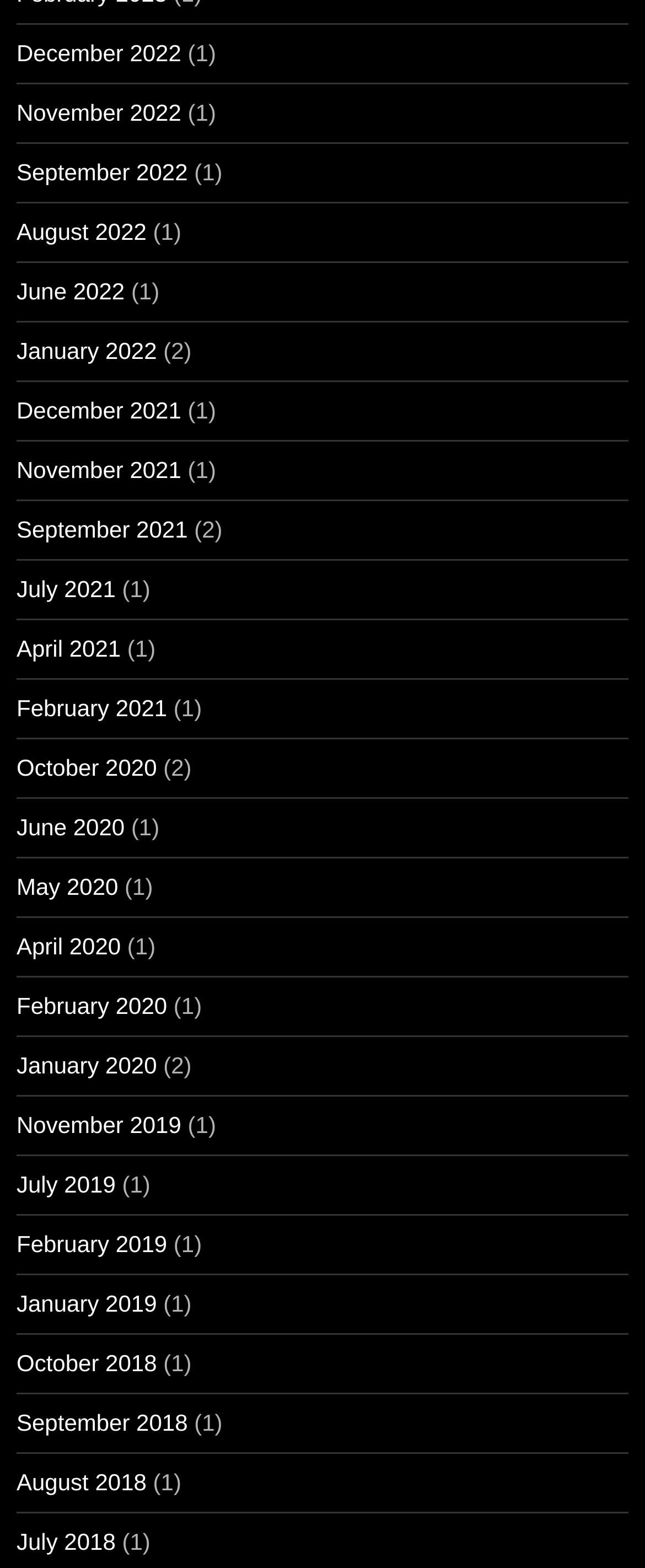Identify the bounding box of the HTML element described here: "November 2019". Provide the coordinates as four float numbers between 0 and 1: [left, top, right, bottom].

[0.026, 0.709, 0.281, 0.725]